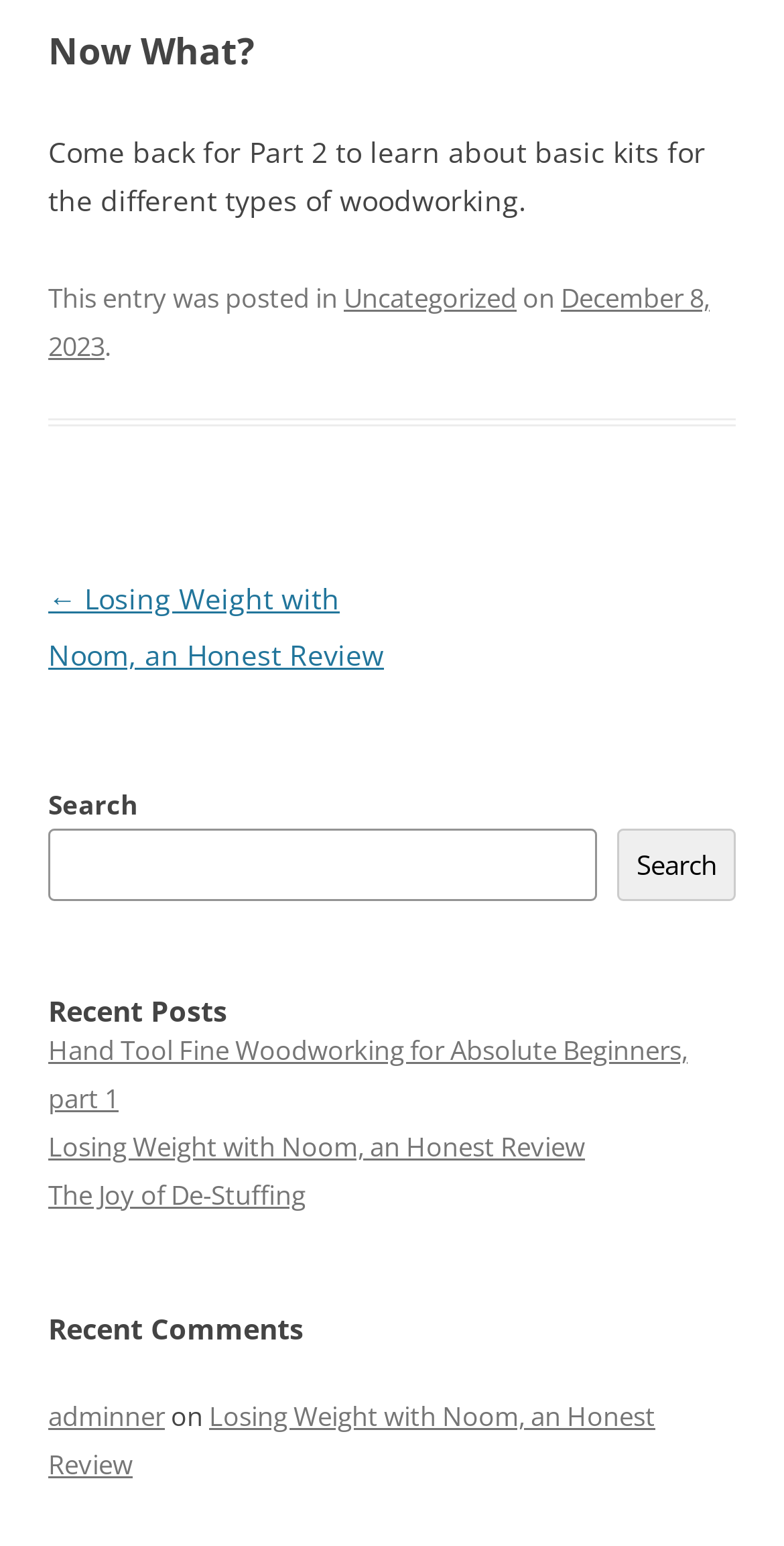Pinpoint the bounding box coordinates of the clickable element needed to complete the instruction: "Click on 'adminner'". The coordinates should be provided as four float numbers between 0 and 1: [left, top, right, bottom].

[0.062, 0.904, 0.21, 0.927]